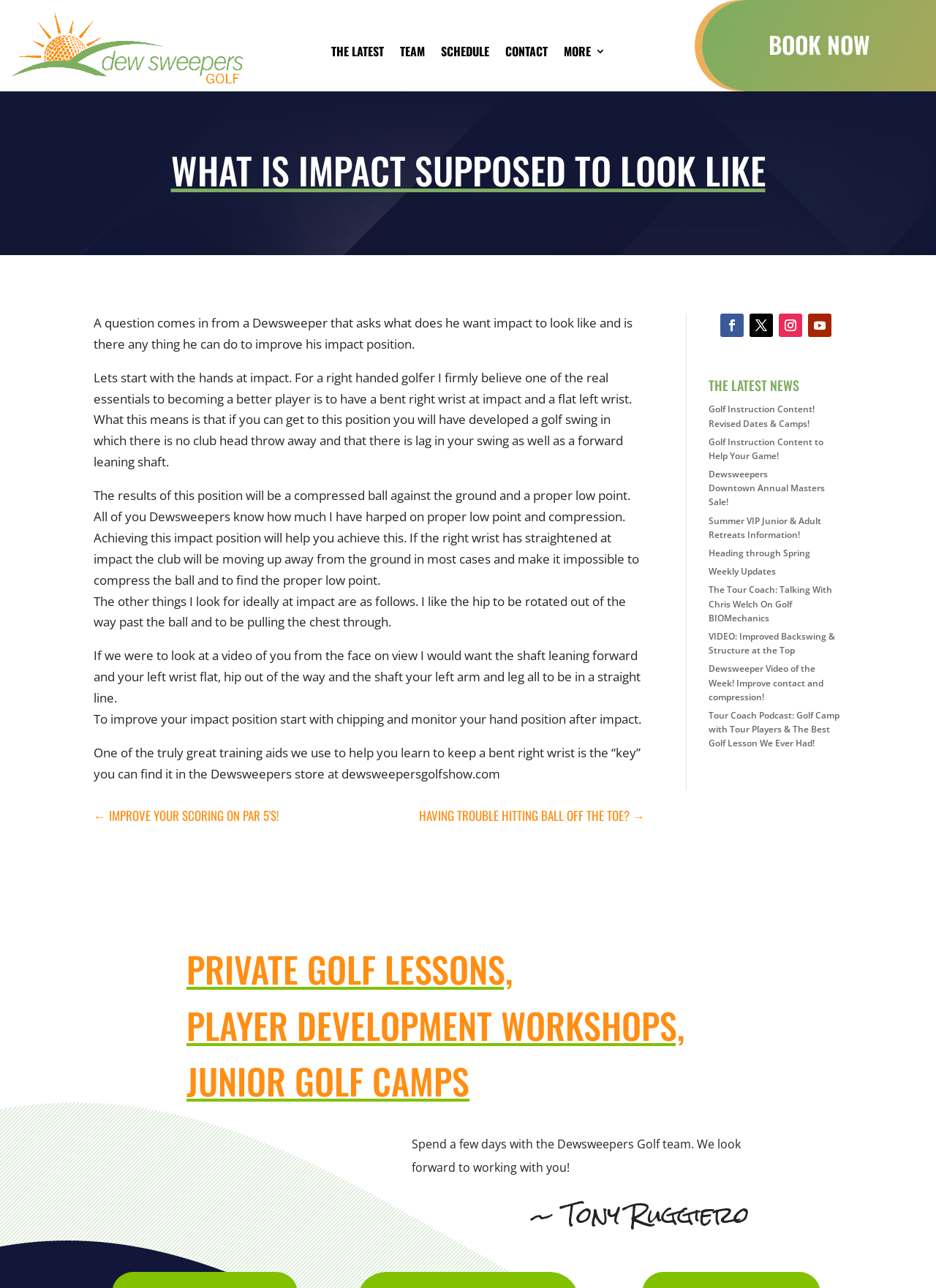Provide a comprehensive caption for the webpage.

This webpage is about Dewsweepers Golf, a golf instruction website. At the top left corner, there is a logo of Dewsweepers Golf, which is a link. Next to the logo, there are several links to different sections of the website, including "THE LATEST", "TEAM", "SCHEDULE", "CONTACT", and "MORE 3". On the top right corner, there is a "BOOK NOW" button.

The main content of the webpage is an article titled "WHAT IS IMPACT SUPPOSED TO LOOK LIKE". The article discusses the importance of having a bent right wrist and a flat left wrist at impact, and how it can improve one's golf swing. The article is divided into several paragraphs, each explaining a different aspect of the impact position.

Below the article, there are two links to related articles, "← IMPROVE YOUR SCORING ON PAR 5'S!" and "HAVING TROUBLE HITTING BALL OFF THE TOE? →". 

On the right side of the webpage, there is a section titled "THE LATEST NEWS", which lists several links to news articles and golf instruction content. The articles include "Golf Instruction Content! Revised Dates & Camps!", "Golf Instruction Content to Help Your Game!", and "Dewsweepers Downtown Annual Masters Sale!", among others.

At the bottom of the webpage, there is a section promoting private golf lessons, player development workshops, and junior golf camps. It includes a call-to-action to spend a few days with the Dewsweepers Golf team. The webpage ends with a signature from Tony Ruggiero.